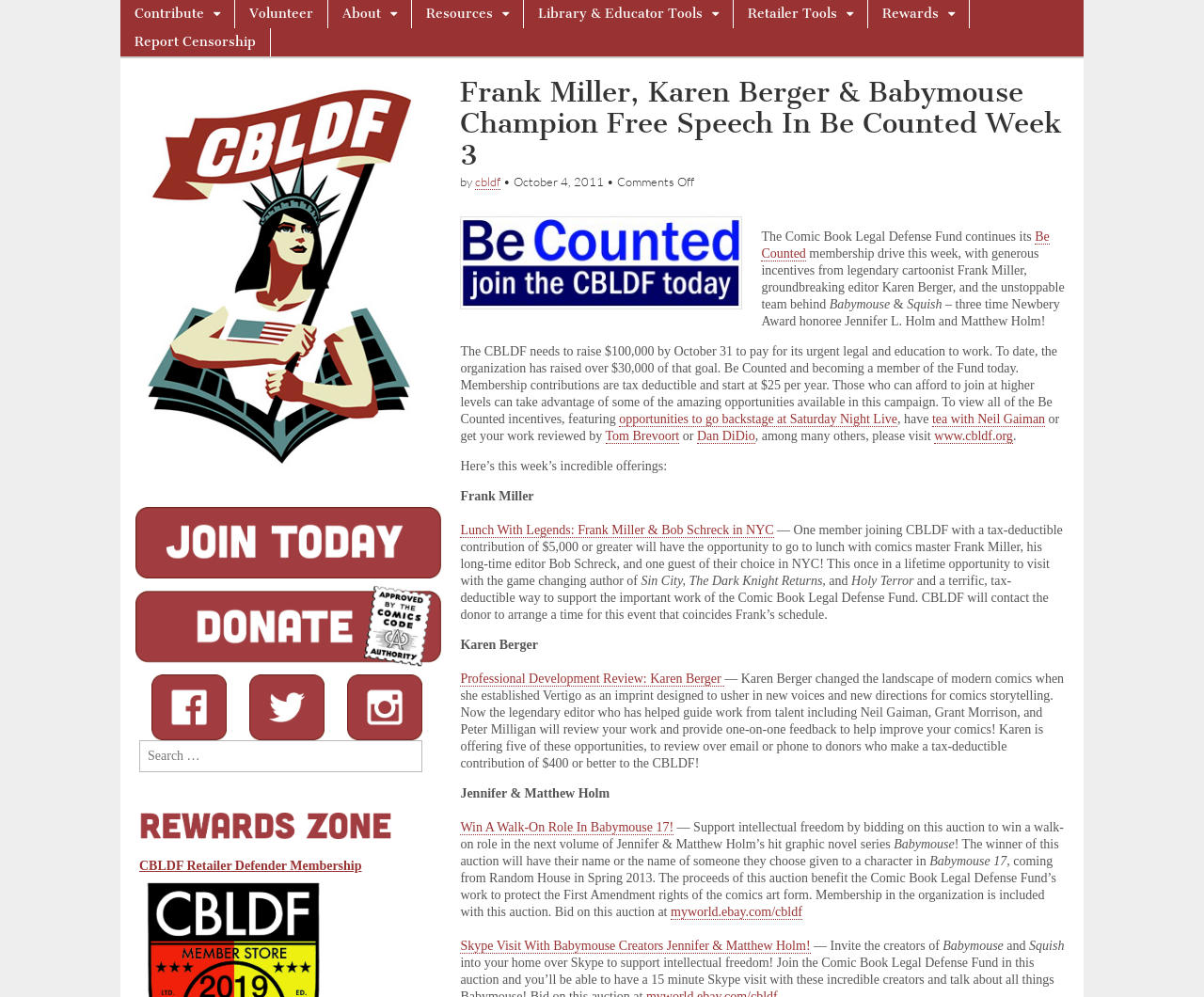What is the name of the graphic novel series?
Look at the image and answer with only one word or phrase.

Babymouse